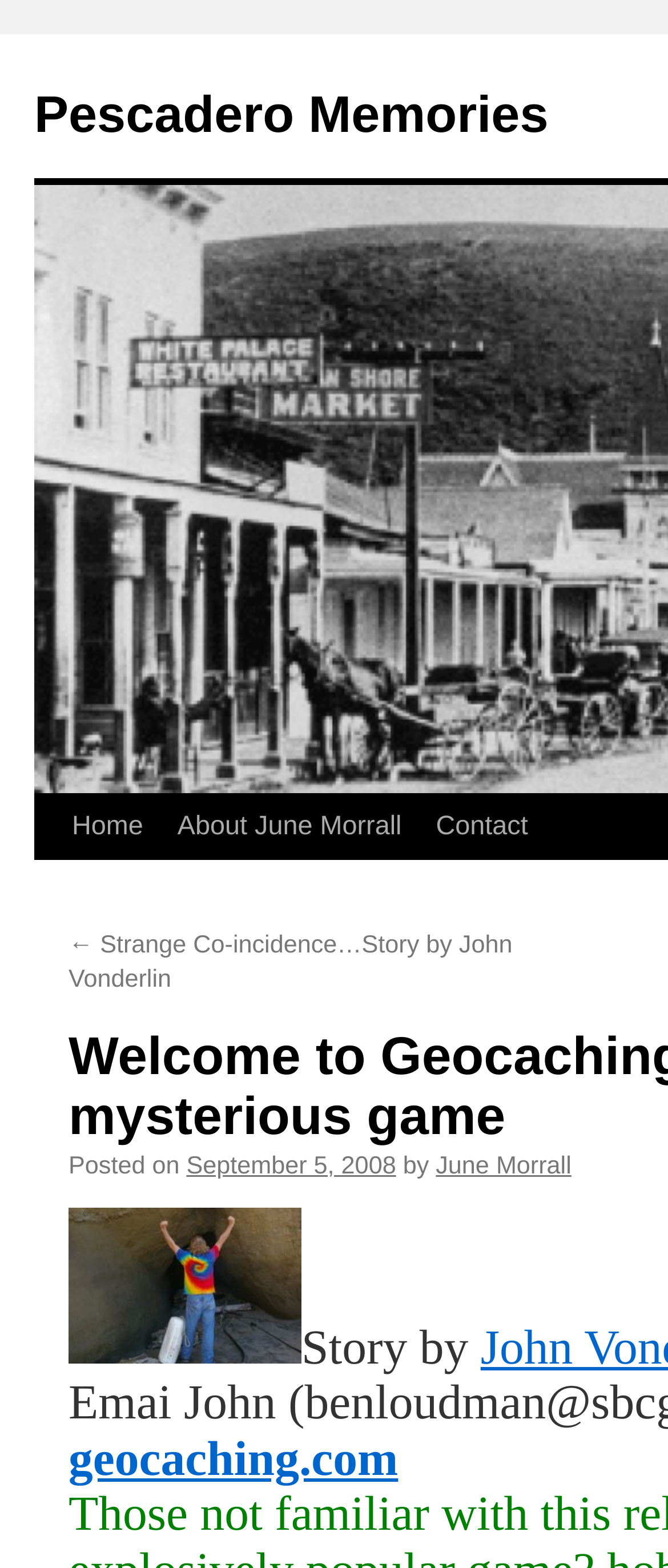Determine the bounding box coordinates of the UI element described below. Use the format (top-left x, top-left y, bottom-right x, bottom-right y) with floating point numbers between 0 and 1: About June Morrall

[0.222, 0.507, 0.553, 0.59]